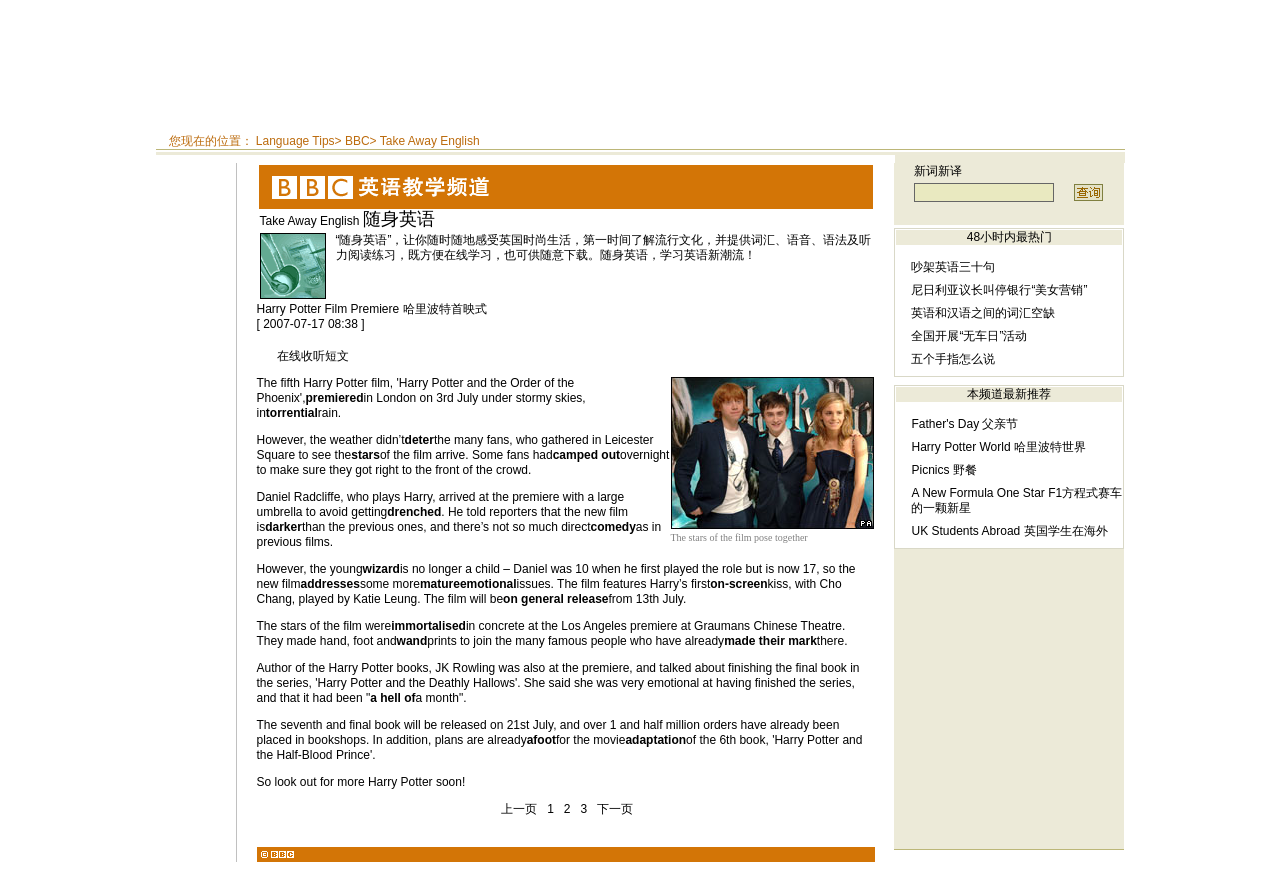Refer to the image and answer the question with as much detail as possible: What is the name of the actress who plays Cho Chang?

According to the article, the actress who plays Cho Chang is Katie Leung, which is mentioned in the sentence 'The film features Harry’s first on-screen kiss, with Cho Chang, played by Katie Leung'.